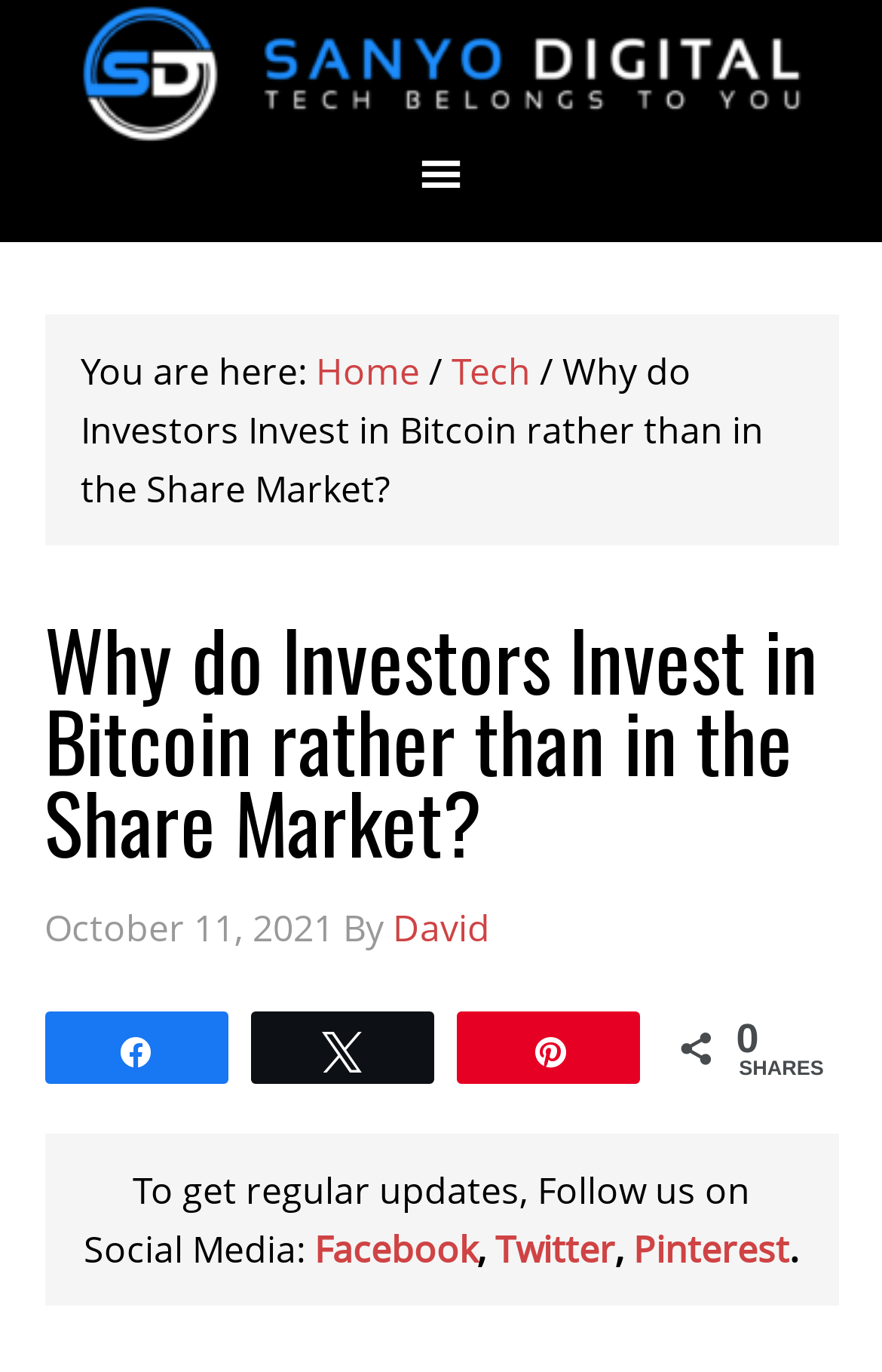Pinpoint the bounding box coordinates of the clickable element needed to complete the instruction: "Pin this article". The coordinates should be provided as four float numbers between 0 and 1: [left, top, right, bottom].

[0.521, 0.739, 0.724, 0.789]